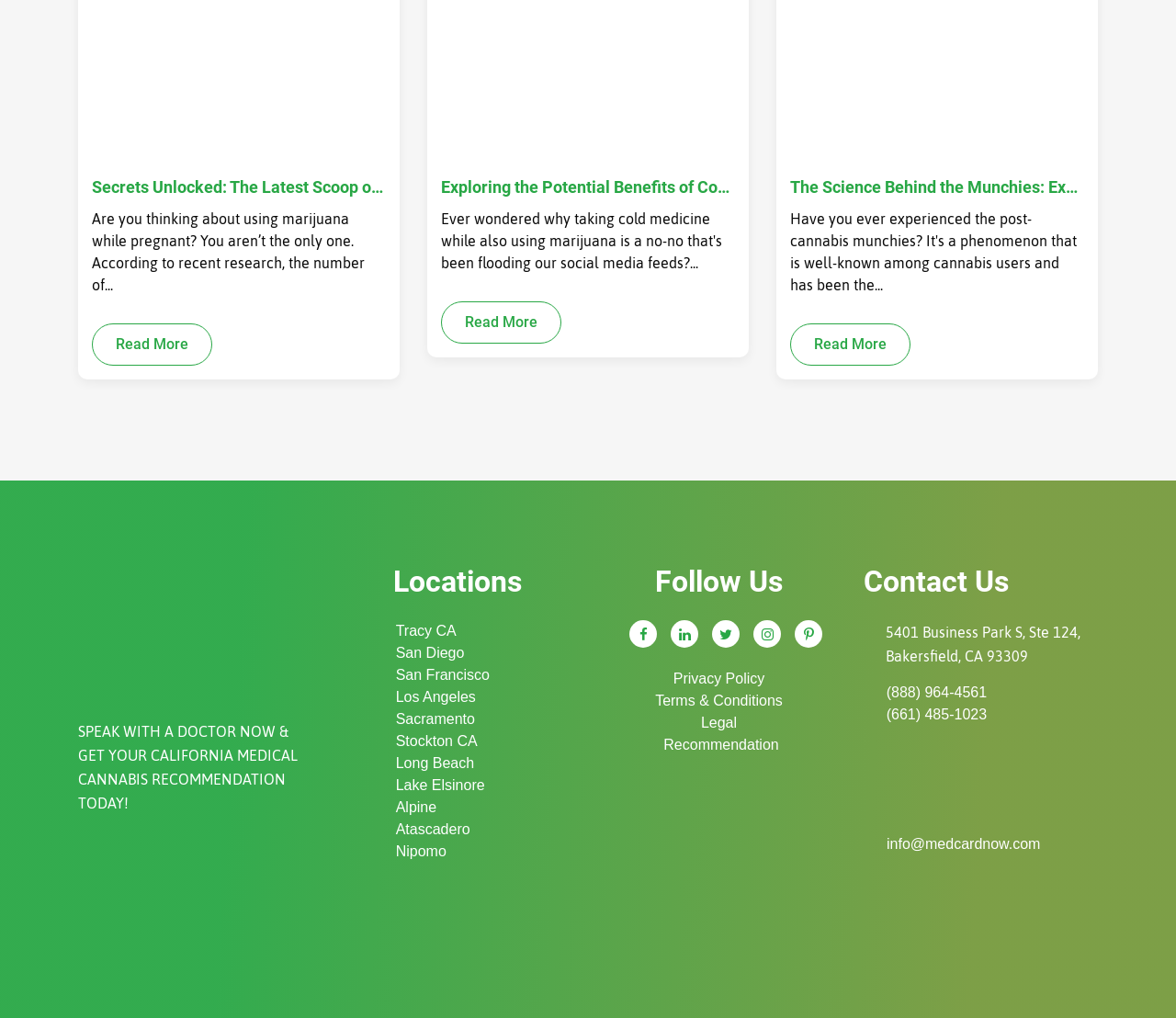Determine the bounding box coordinates of the area to click in order to meet this instruction: "Read more about using marijuana while pregnant".

[0.078, 0.318, 0.18, 0.359]